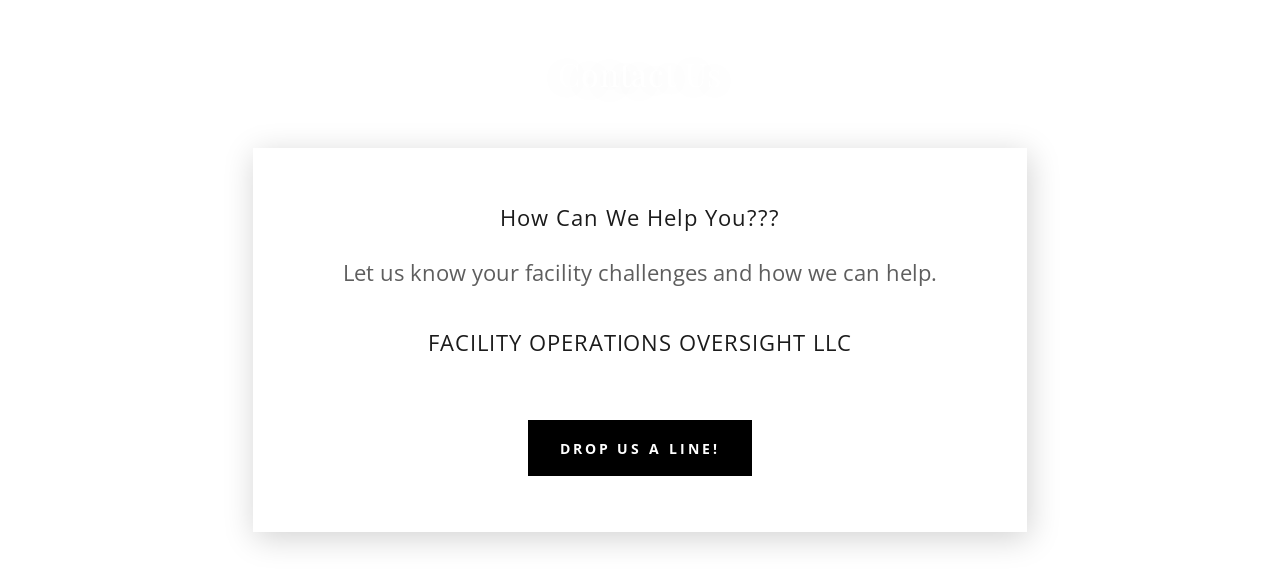What is the tone conveyed by the design?
Please provide a comprehensive answer based on the information in the image.

The overall design of the webpage, including the layout, color scheme, and font, conveys a professional tone, while the supportive message and the invitation to 'DROP US A LINE!' also make it approachable, making it easy for visitors to connect and seek assistance.